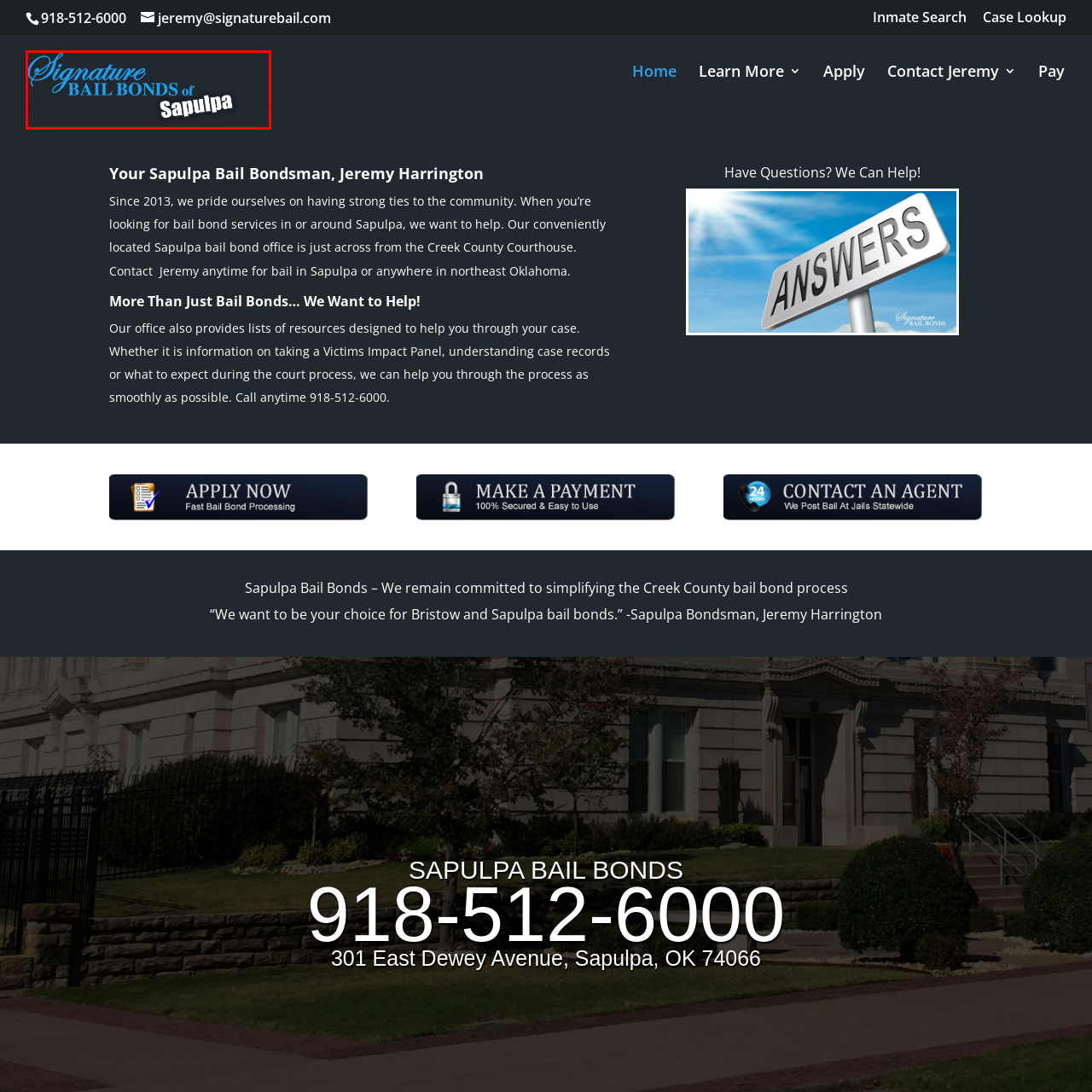Elaborate on the image contained within the red outline, providing as much detail as possible.

The image features the distinctive logo of "Signature Bail Bonds of Sapulpa." The logo presents the words "Signature" and "Bail Bonds" in an elegant, flowing font, primarily colored in a vibrant blue, while "of Sapulpa" is presented in a bold, italicized font, contrasting with a sharp black color. This design emphasizes the professionalism and trustworthiness of the bail bond services offered. The logo serves as a visual representation of the company's commitment to providing reliable bail bond solutions in the Sapulpa area, alongside strong community ties and a focus on customer support.